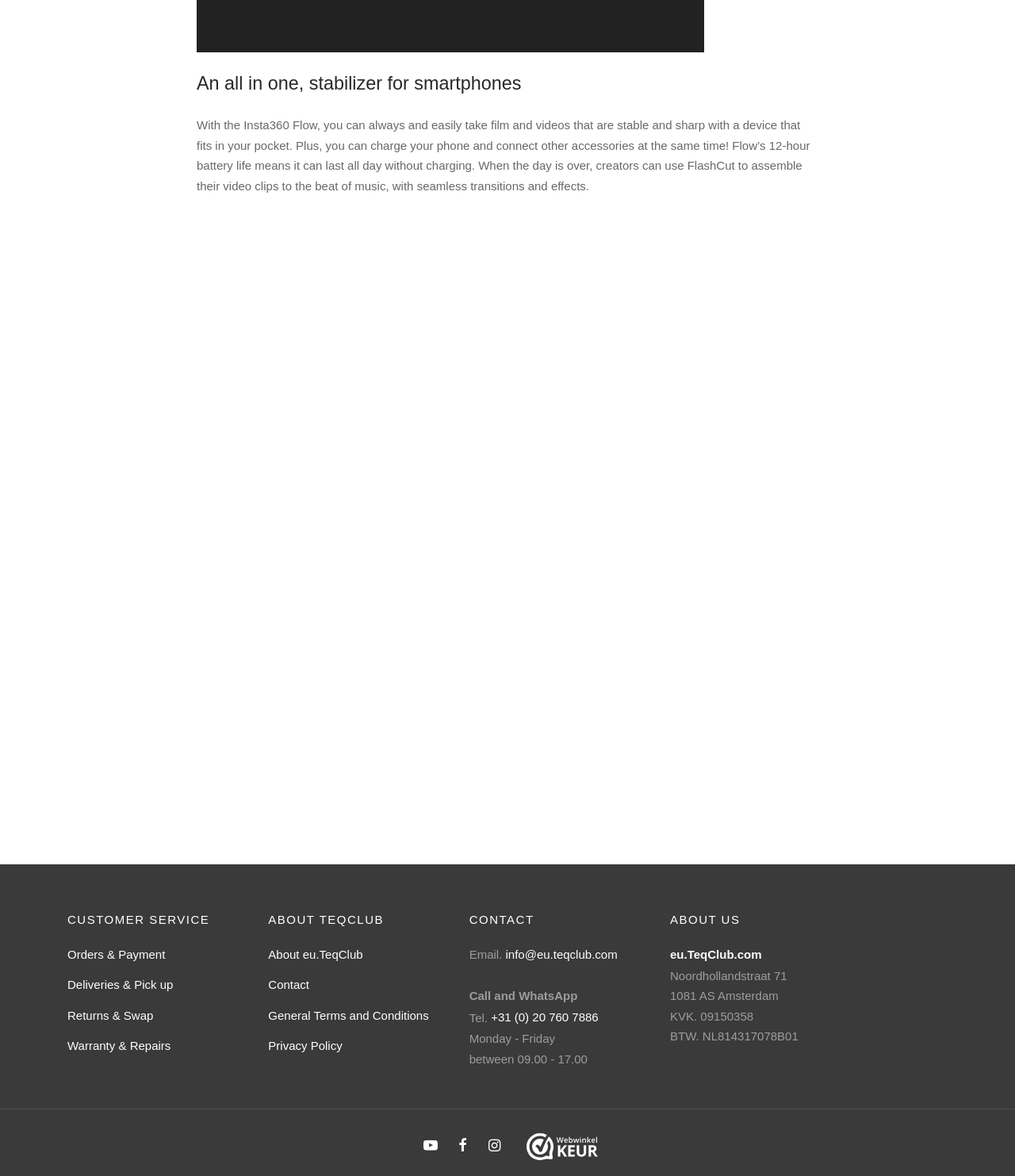Identify the bounding box for the given UI element using the description provided. Coordinates should be in the format (top-left x, top-left y, bottom-right x, bottom-right y) and must be between 0 and 1. Here is the description: Scholarships

None